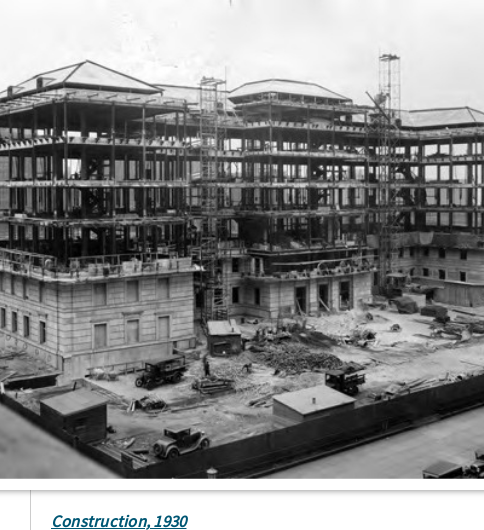Describe the image thoroughly, including all noticeable details.

The image captures the construction of the Cleveland Board of Education Building in 1930, showcasing the architectural framework in progress. The photograph provides a glimpse into the structural layout, highlighting multiple floors that are being erected as scaffolding surrounds the building. Various vintage vehicles can be seen parked on the site, reflecting the era's style. Workers and machinery are involved in the construction, contributing to the historical significance of this landmark in Cleveland. The image not only serves as a documentation of architectural progress but also encapsulates the bustling spirit of a city undergoing development.